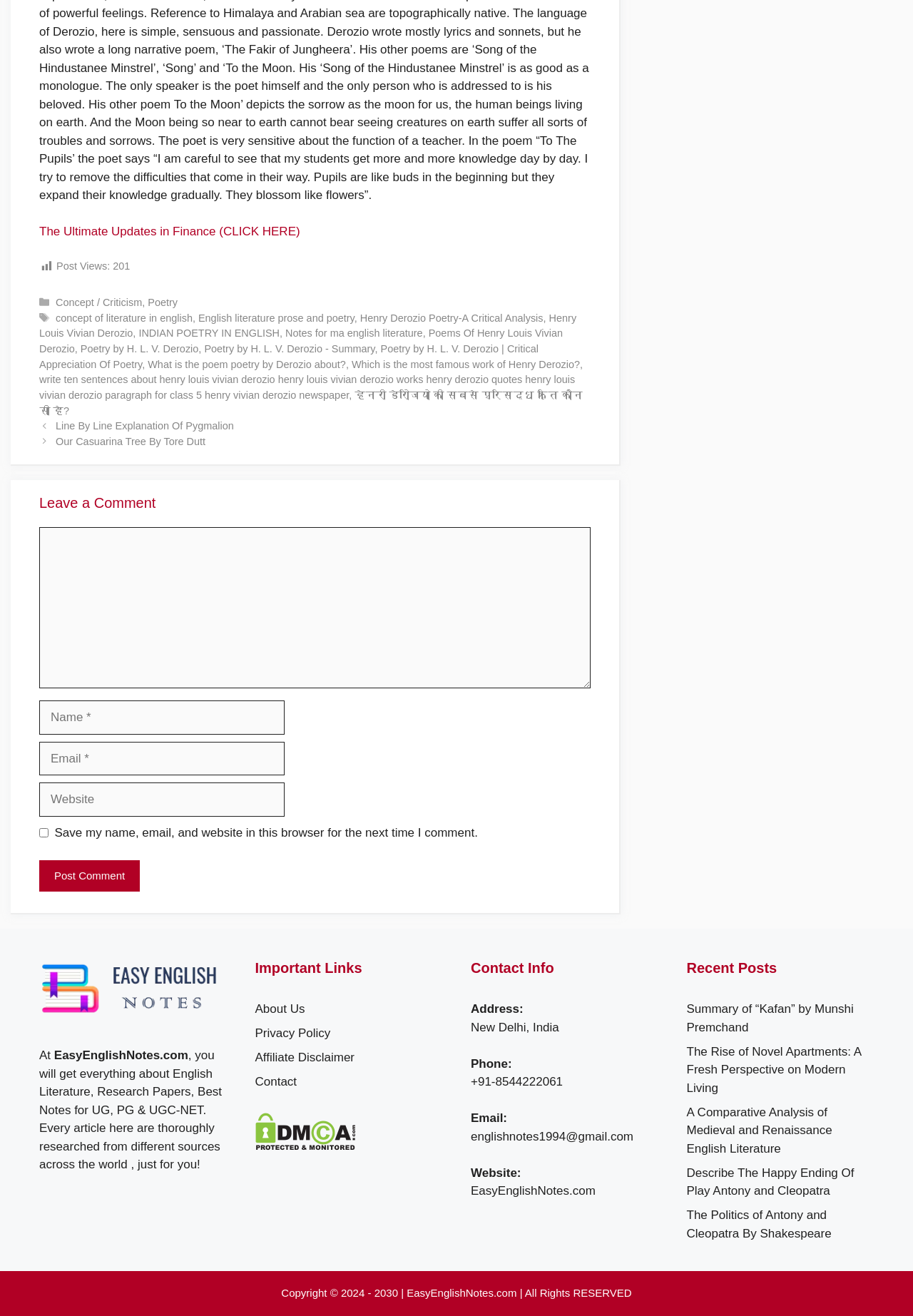Identify the bounding box coordinates of the clickable region to carry out the given instruction: "Contact the website administrator".

[0.279, 0.817, 0.325, 0.827]